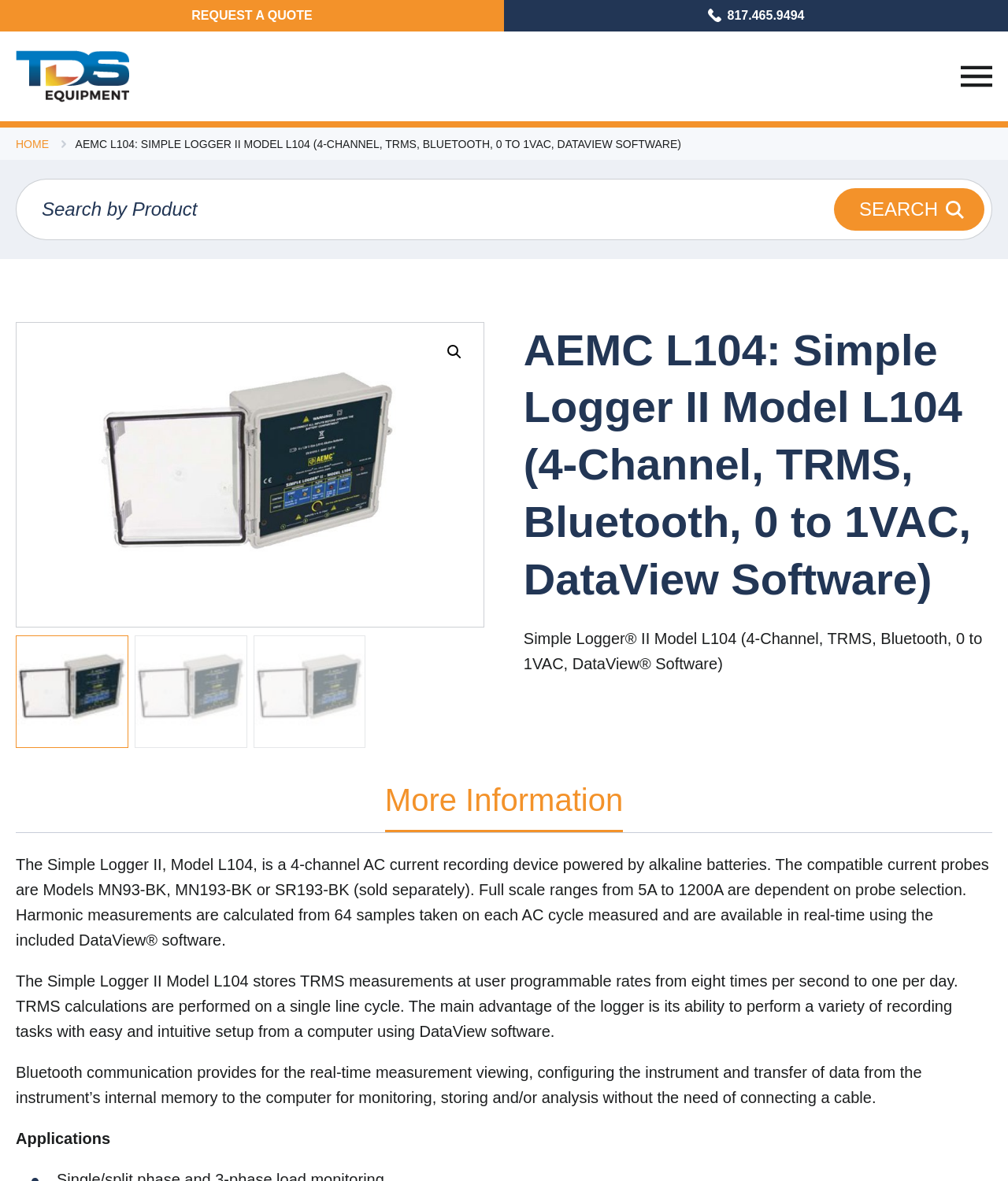Provide a short, one-word or phrase answer to the question below:
What is the range of full scale ranges?

5A to 1200A